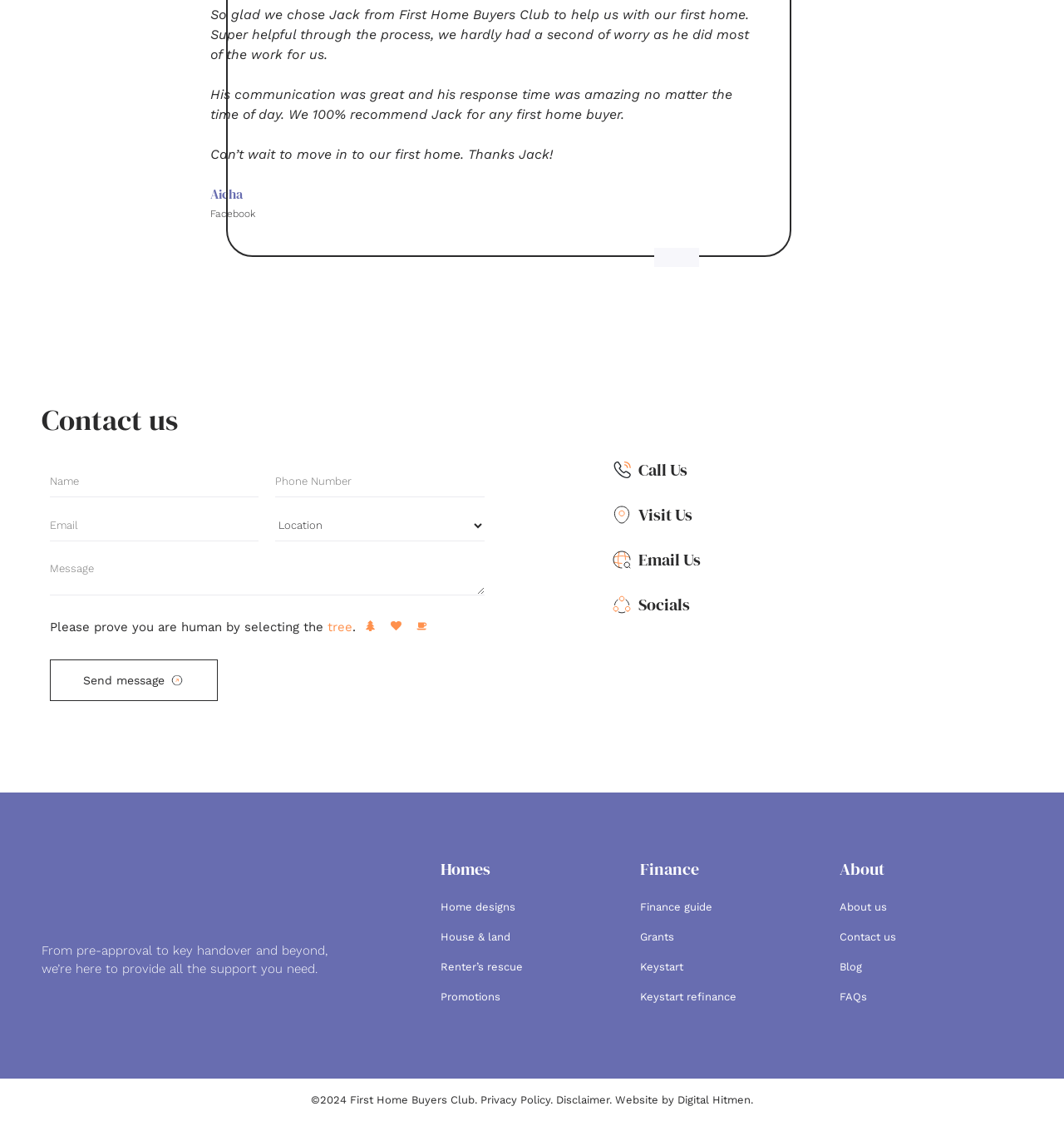Extract the bounding box coordinates of the UI element described by: "name="your-phone" placeholder="Phone Number"". The coordinates should include four float numbers ranging from 0 to 1, e.g., [left, top, right, bottom].

[0.259, 0.416, 0.455, 0.444]